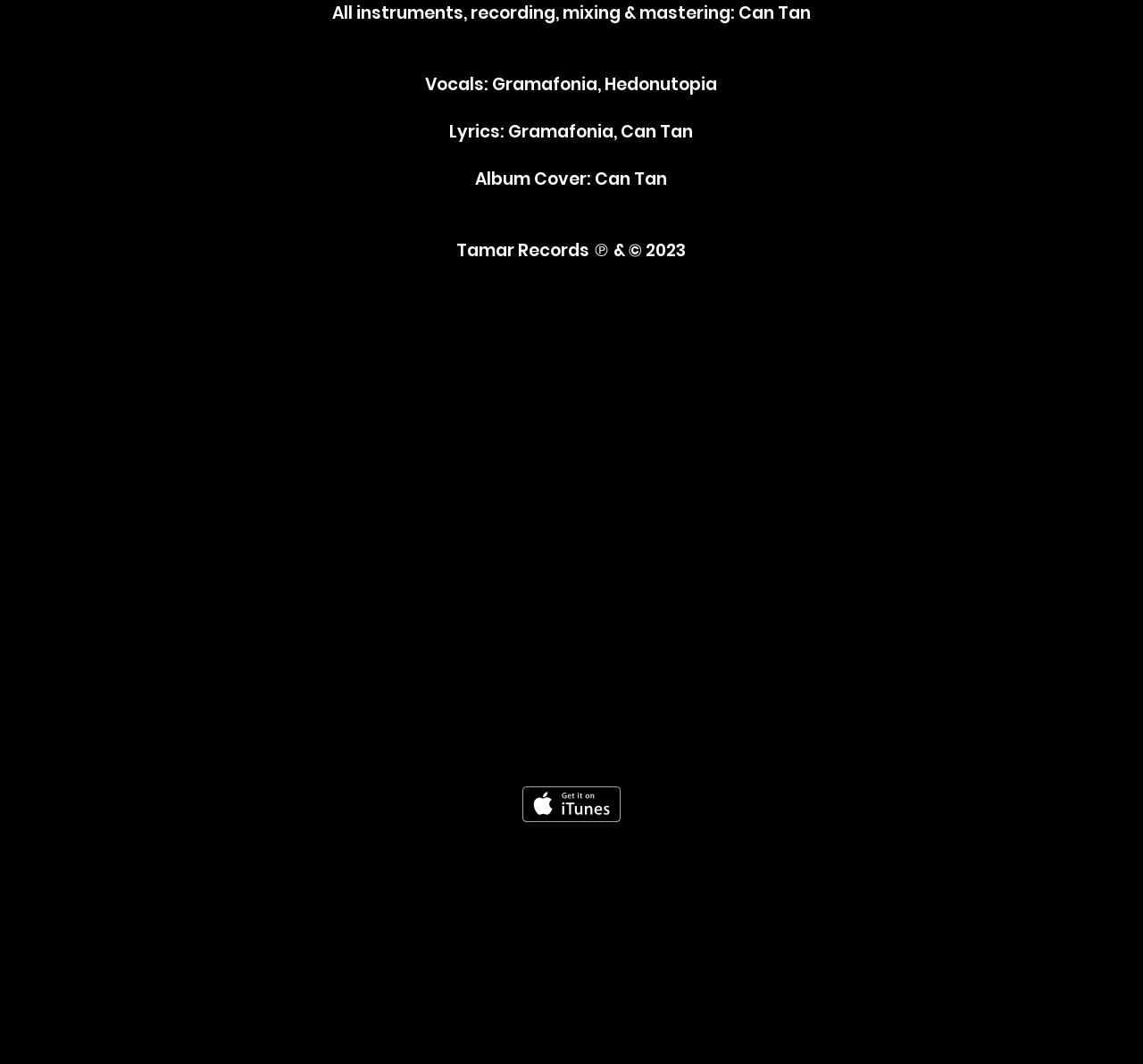Who designed the album cover?
Using the information from the image, answer the question thoroughly.

I found the answer by looking at the text 'Album Cover: Can Tan' which is a part of the album credits, indicating that Can Tan designed the album cover.